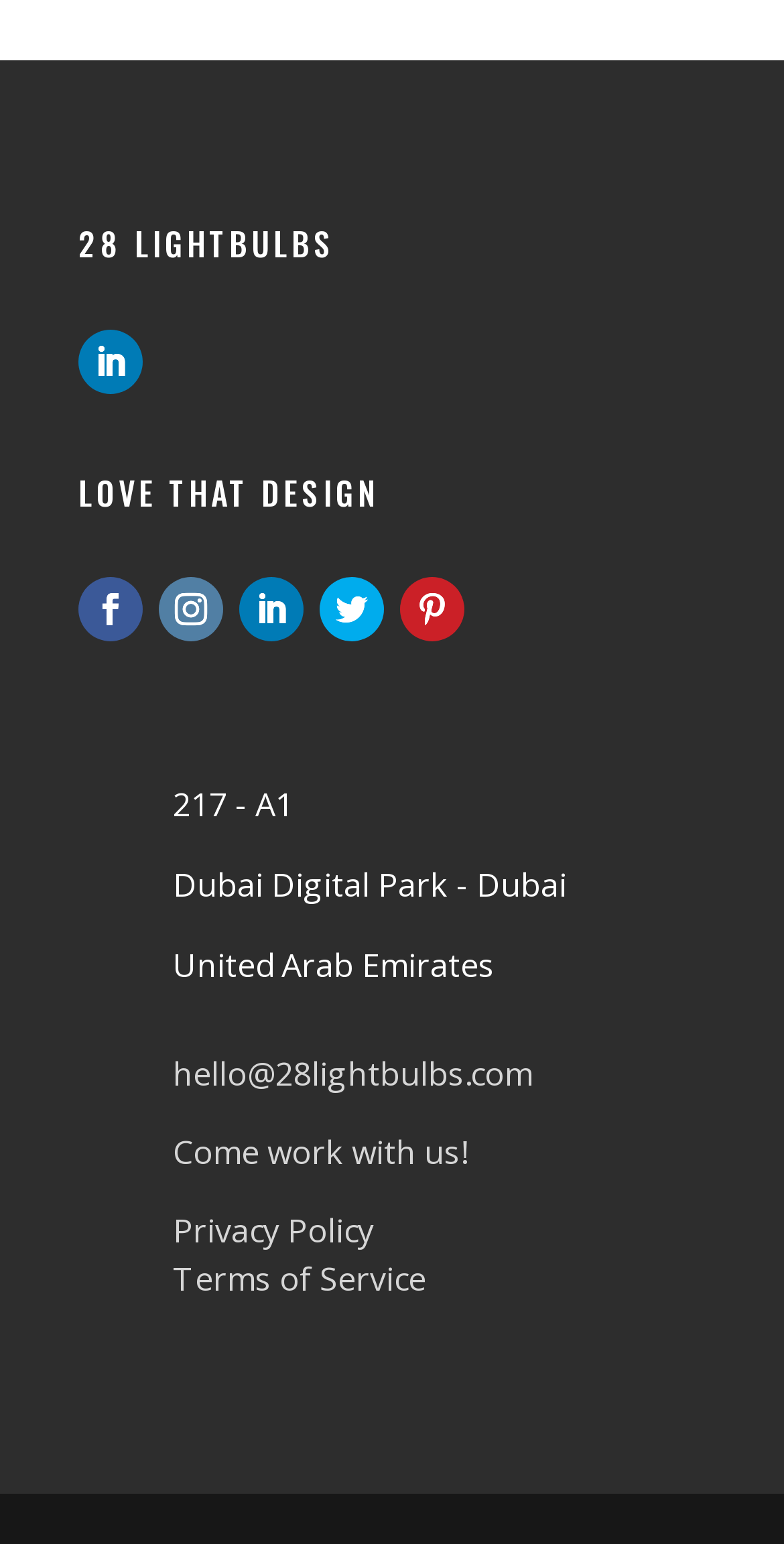What is the email address of the company? Examine the screenshot and reply using just one word or a brief phrase.

hello@28lightbulbs.com